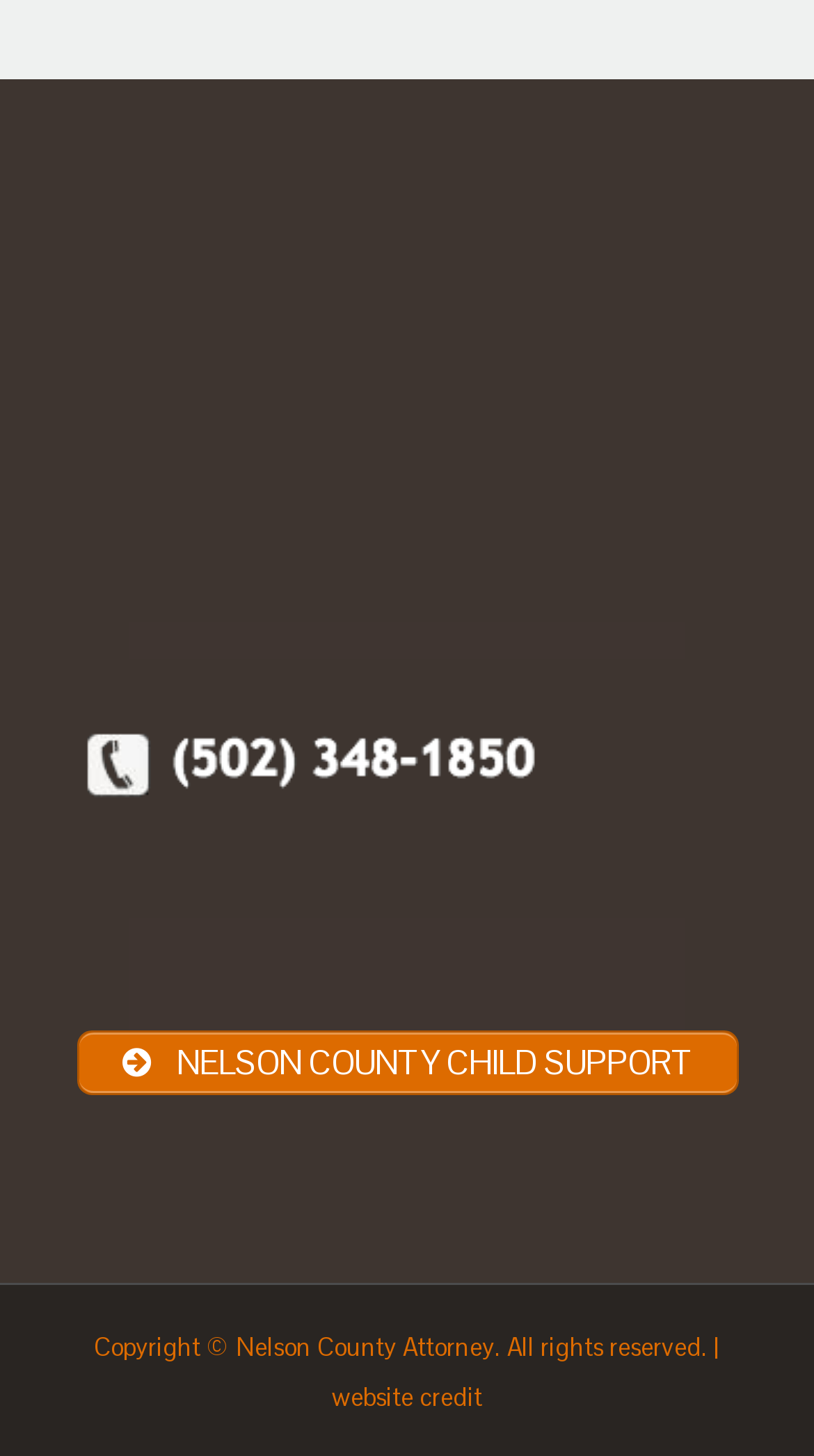What is the name of the county?
Using the image, give a concise answer in the form of a single word or short phrase.

Nelson County